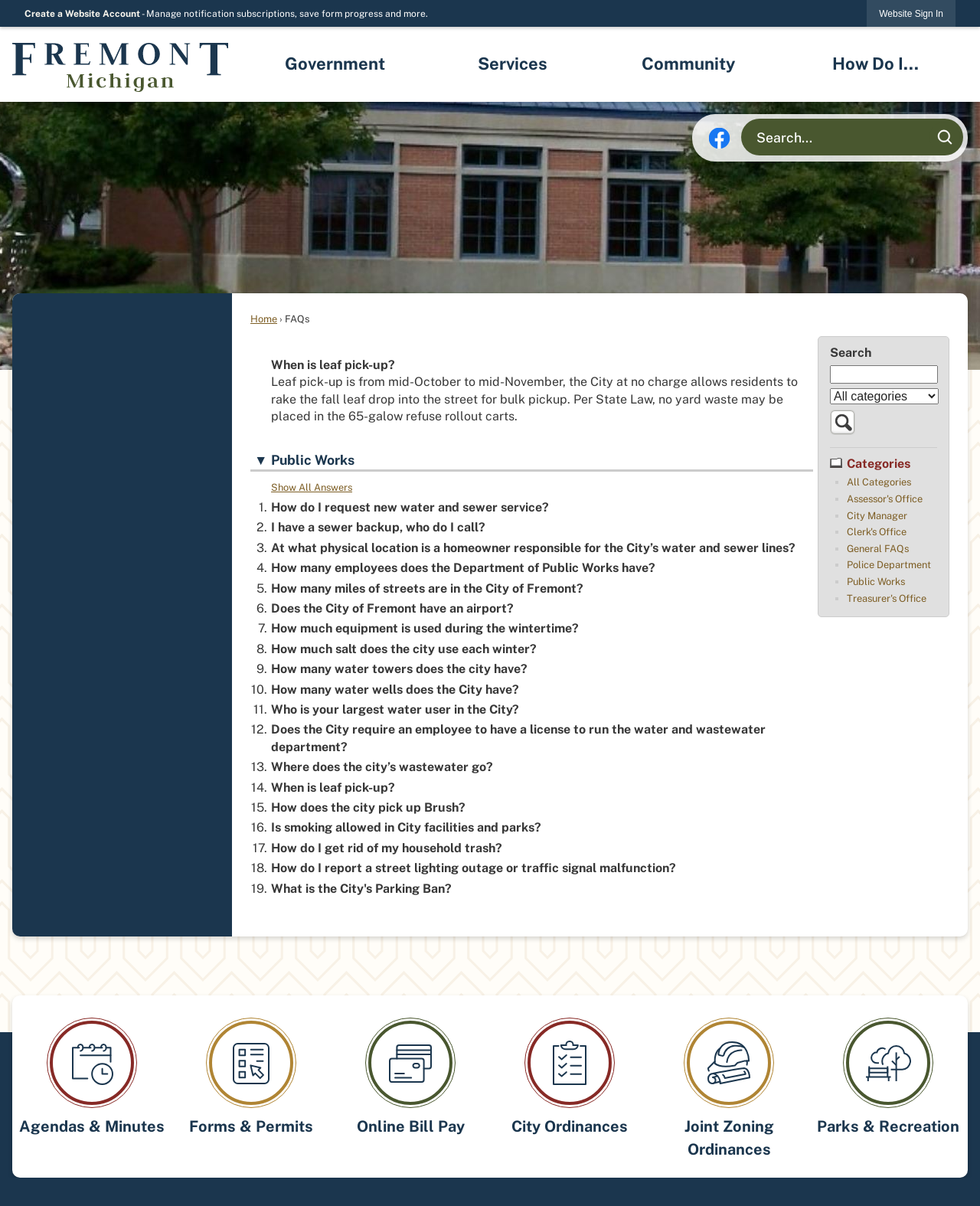Determine the bounding box coordinates of the region I should click to achieve the following instruction: "Show all answers". Ensure the bounding box coordinates are four float numbers between 0 and 1, i.e., [left, top, right, bottom].

[0.277, 0.399, 0.359, 0.409]